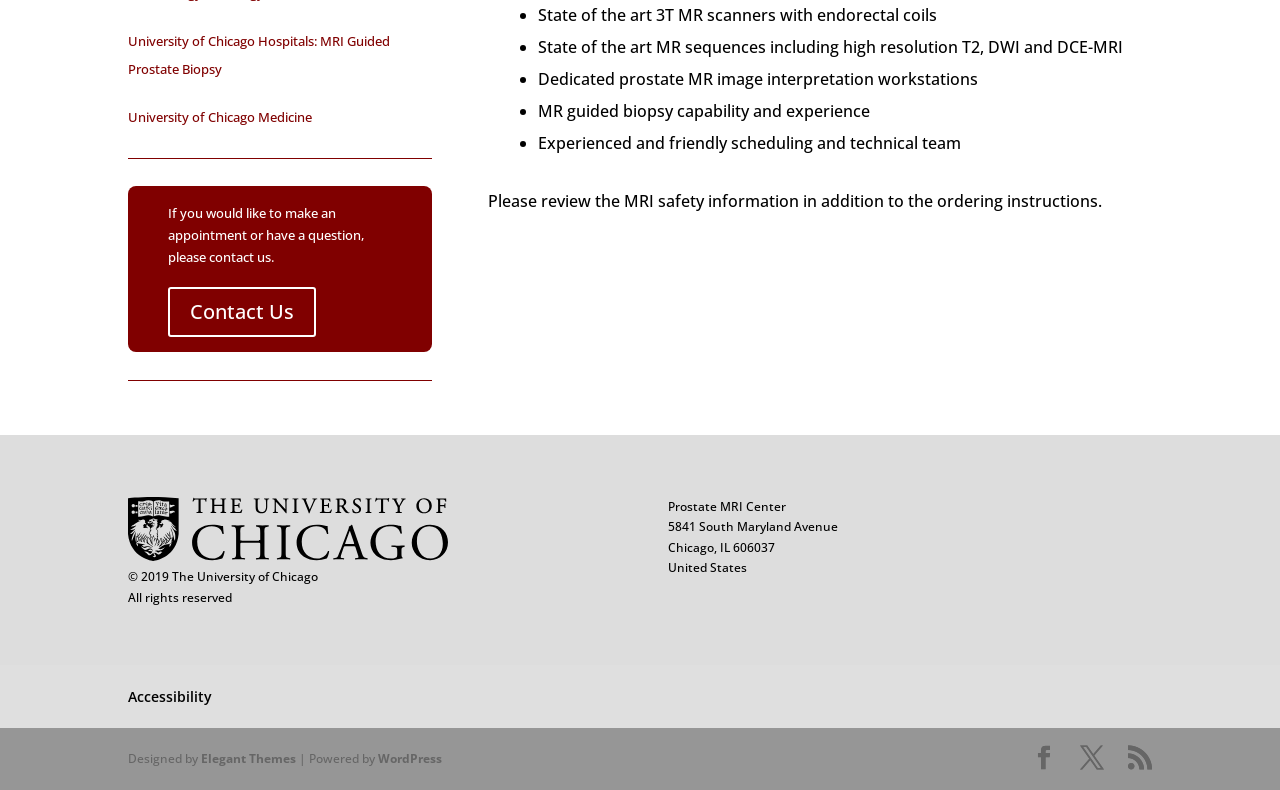Determine the bounding box coordinates in the format (top-left x, top-left y, bottom-right x, bottom-right y). Ensure all values are floating point numbers between 0 and 1. Identify the bounding box of the UI element described by: Contact Us

[0.131, 0.363, 0.247, 0.427]